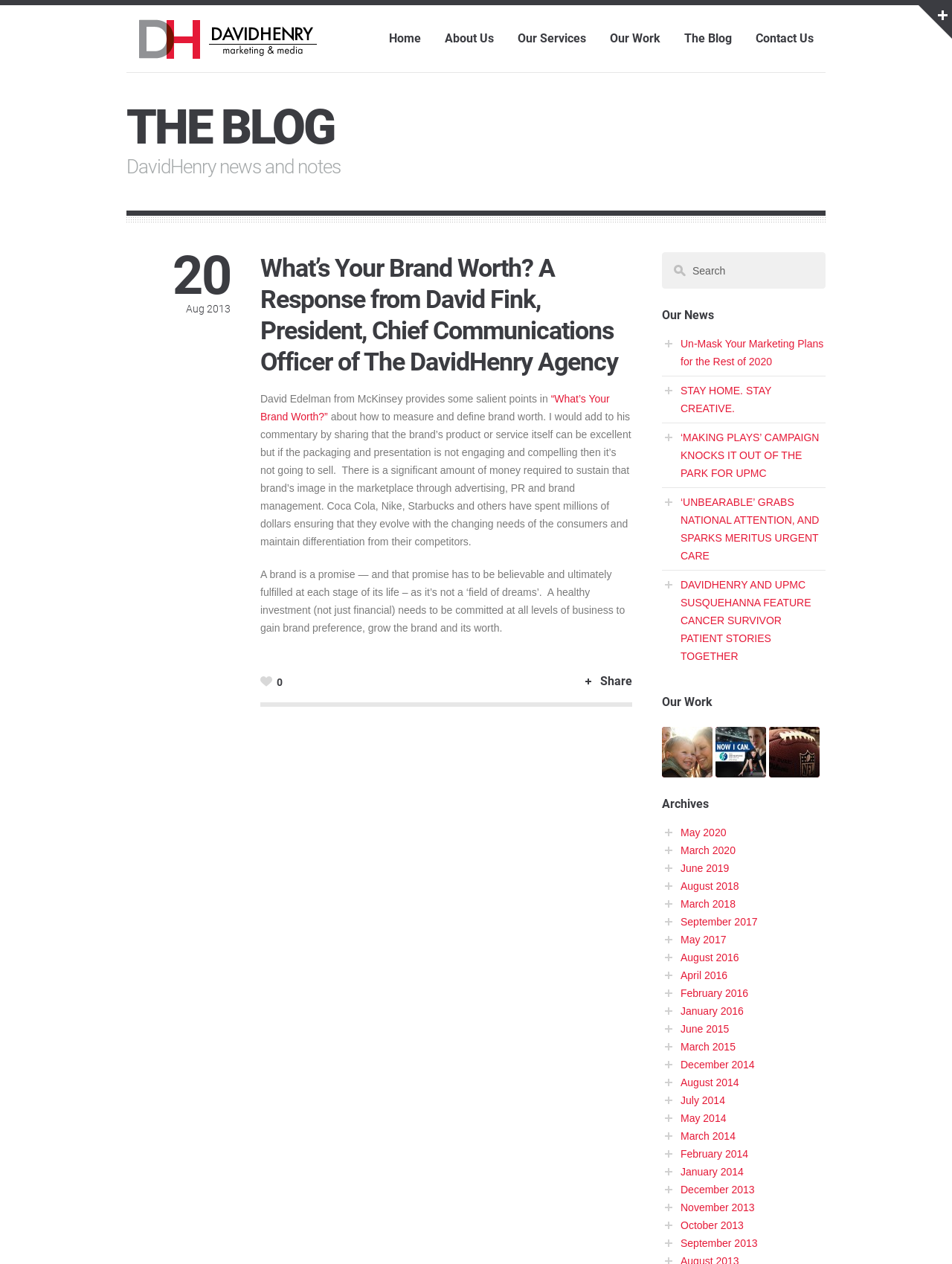Generate an in-depth caption that captures all aspects of the webpage.

This webpage is about a blog post titled "What's Your Brand Worth? A Response from David Fink, President, Chief Communications Officer of The DavidHenry Agency" by DavidHenry. The page has a navigation menu at the top with links to "Home", "About Us", "Our Services", "Our Work", "The Blog", and "Contact Us". Below the navigation menu, there is a heading "THE BLOG" followed by a subheading "DavidHenry news and notes" and a date "Aug 2013".

The main content of the page is a blog post that discusses the importance of measuring and defining brand worth. The post cites David Edelman from McKinsey and adds to his commentary by sharing that a brand's product or service itself can be excellent, but if the packaging and presentation are not engaging and compelling, it's not going to sell. The post also mentions that a significant amount of money is required to sustain a brand's image in the marketplace through advertising, PR, and brand management.

On the right side of the page, there is a section titled "Our News" with links to several news articles, including "Un-Mask Your Marketing Plans for the Rest of 2020", "STAY HOME. STAY CREATIVE.", and others. Below this section, there is a section titled "Our Work" with links to several clients, including UPMC Susquehanna, The Orthopedic Institute of New Jersey, and NFL Alumni, each accompanied by an image.

At the bottom of the page, there is a section titled "Archives" with links to blog posts from various months and years, ranging from May 2020 to January 2014. There is also a search box and a "Share" button on the page.